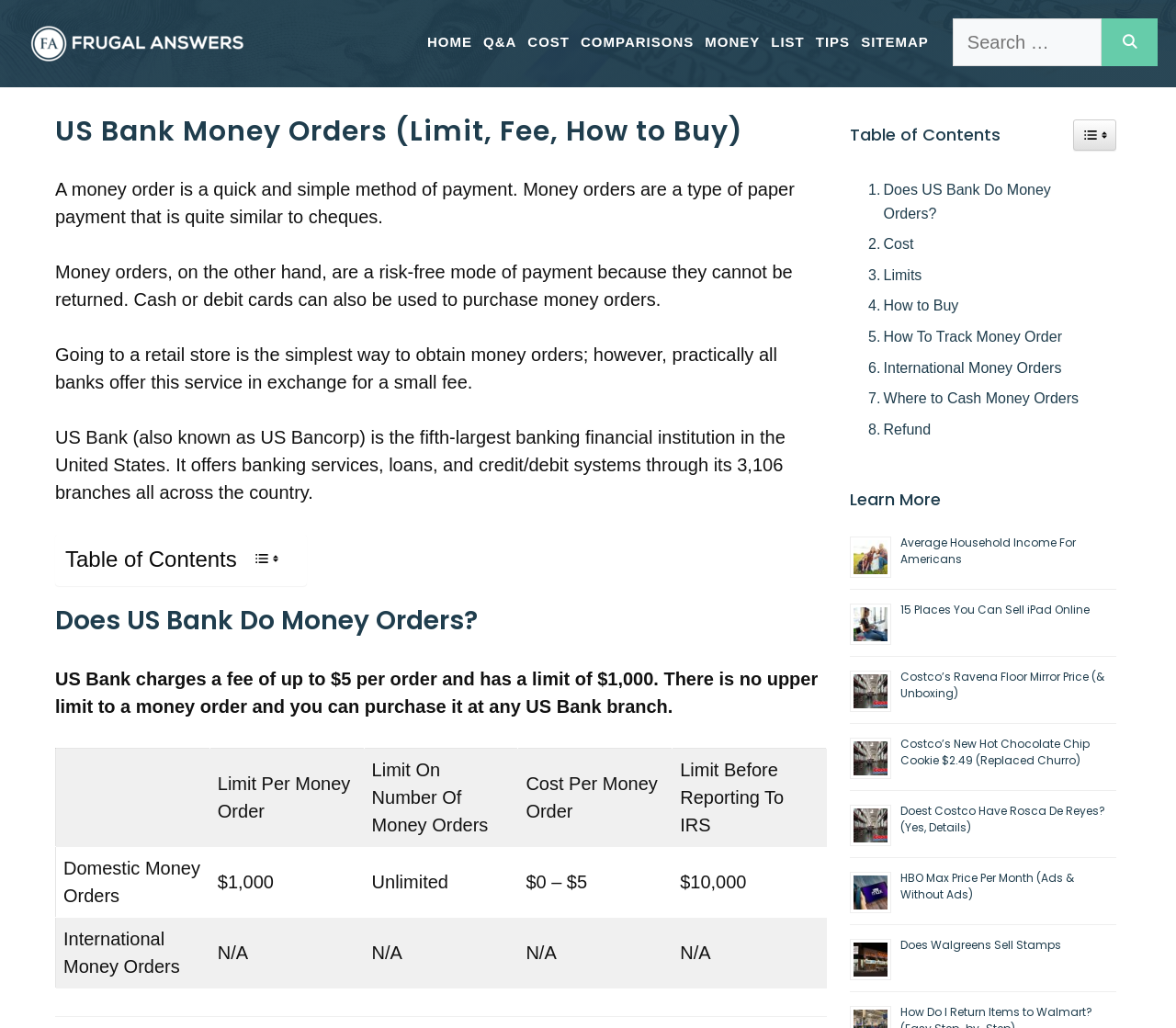Use one word or a short phrase to answer the question provided: 
Can you purchase international money orders at US Bank?

N/A